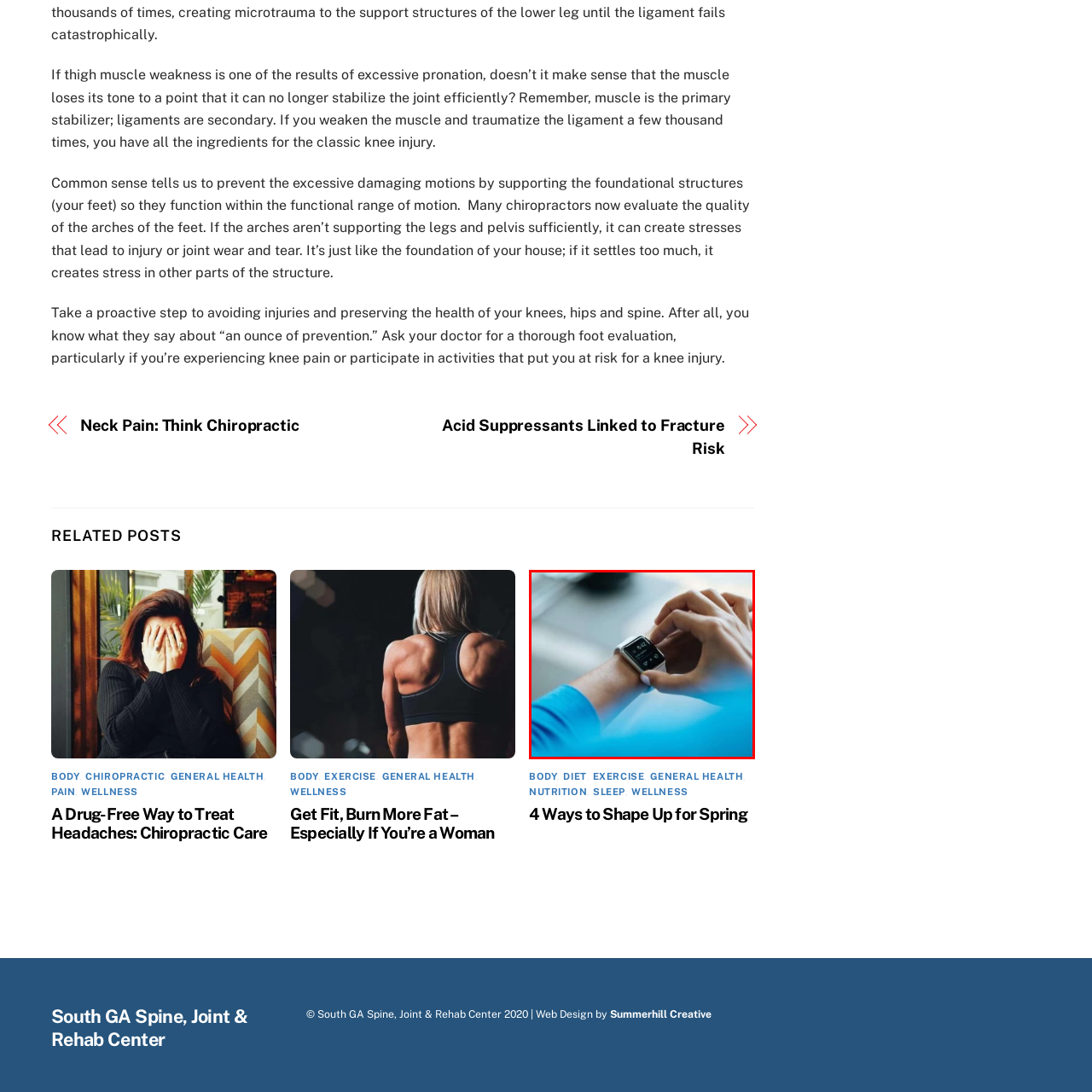What color is the person's shirt?
Observe the section of the image outlined in red and answer concisely with a single word or phrase.

Blue